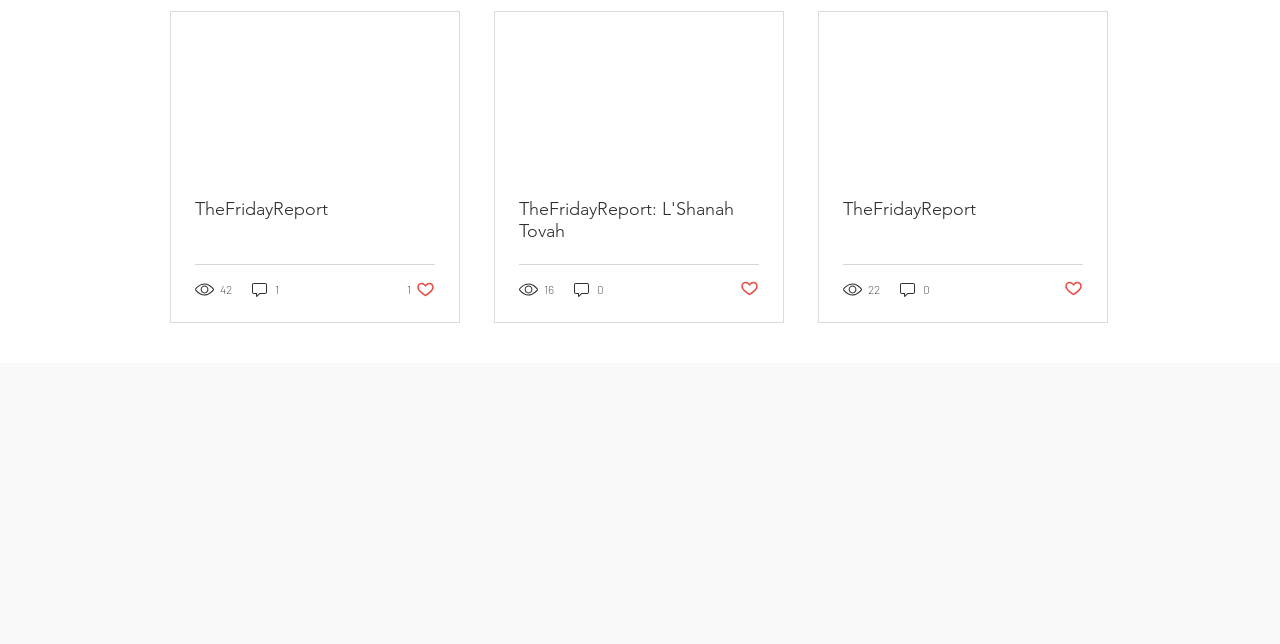Please locate the bounding box coordinates of the element that should be clicked to achieve the given instruction: "Comment on a post".

[0.195, 0.434, 0.22, 0.464]